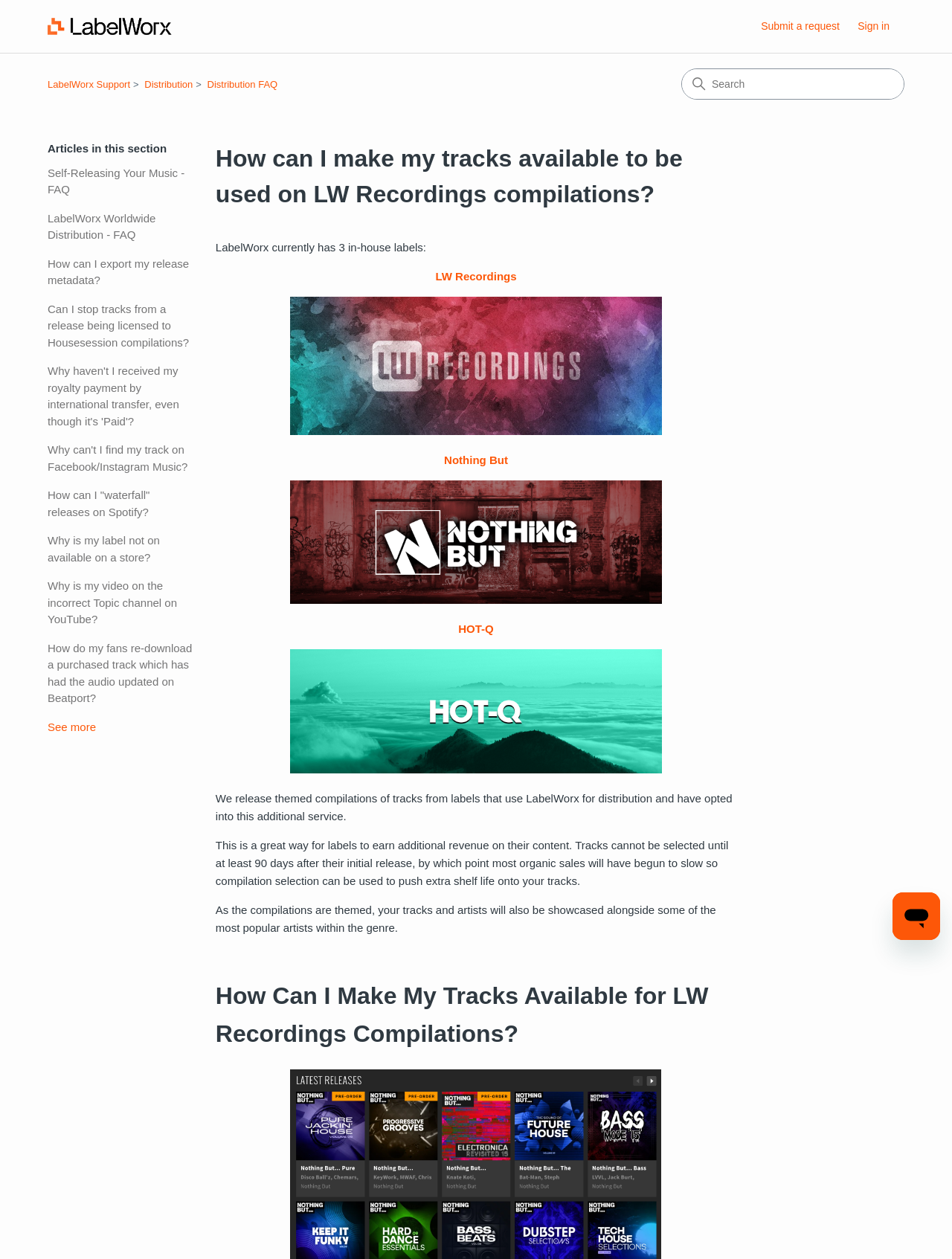Use a single word or phrase to answer this question: 
What is the benefit of compilation selection?

Push extra shelf life onto tracks